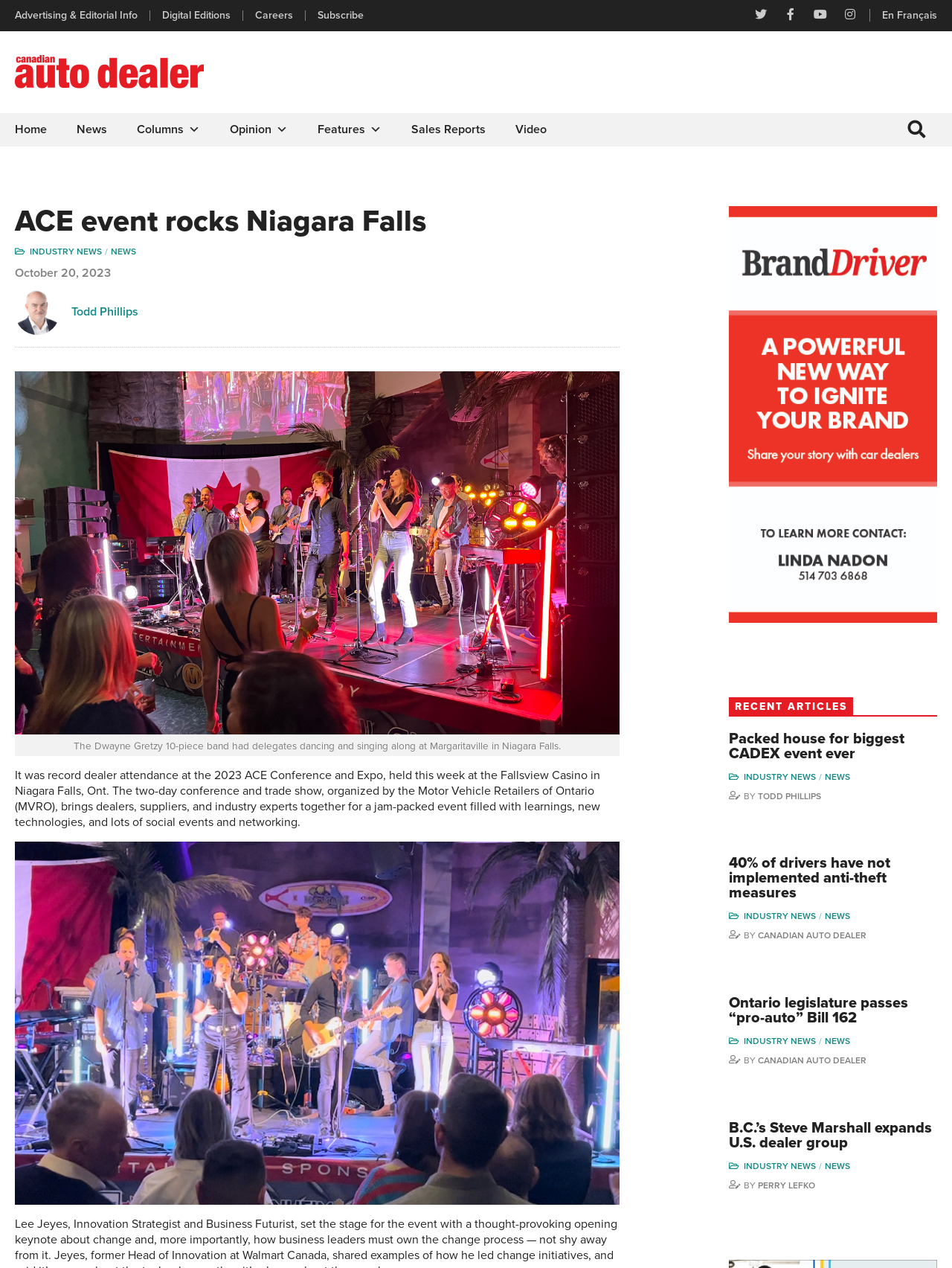What is the name of the event mentioned in the article?
Answer the question with just one word or phrase using the image.

ACE Conference and Expo